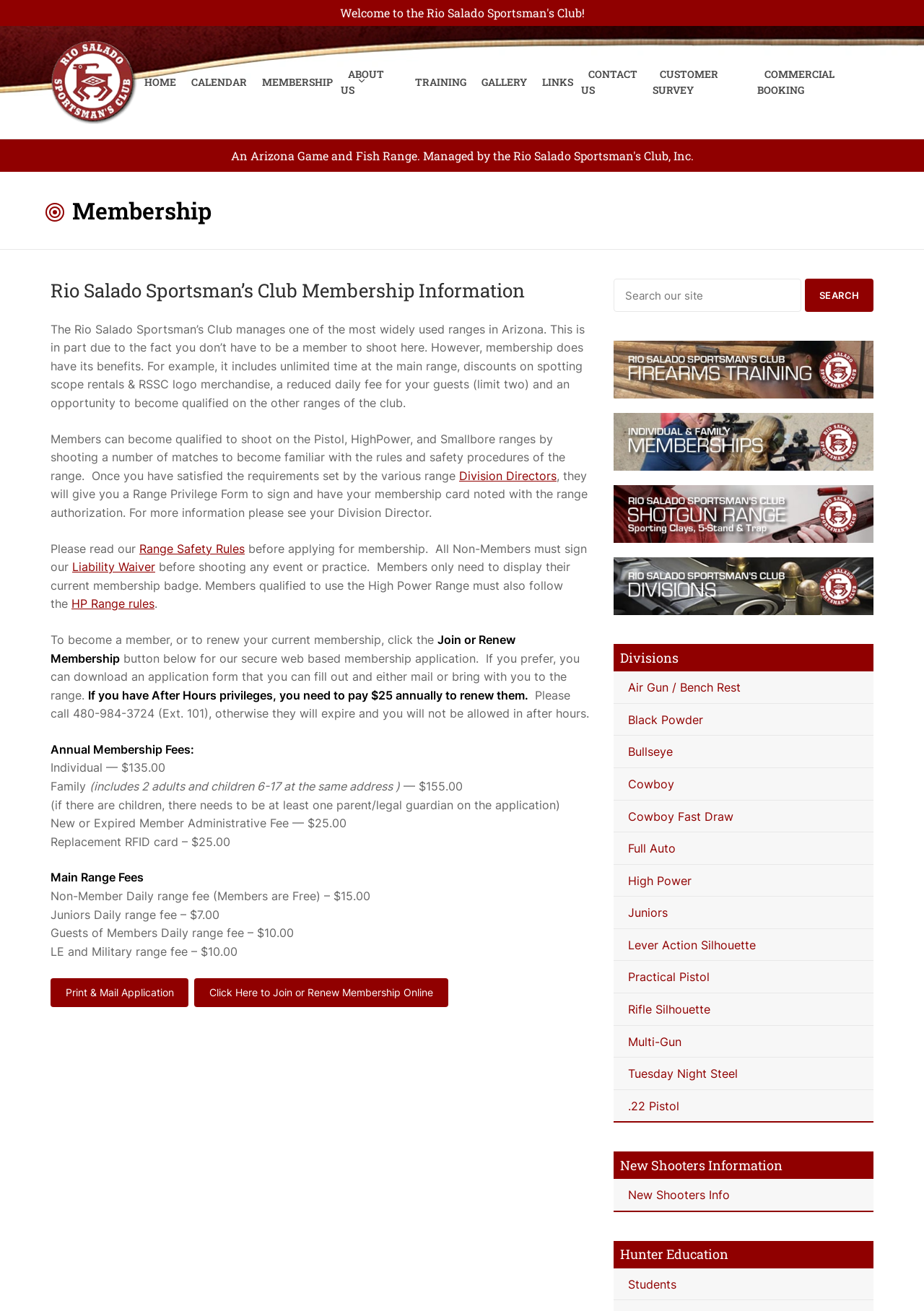What is the purpose of the 'Range Privilege Form'?
Please provide a single word or phrase answer based on the image.

To sign and have membership card noted